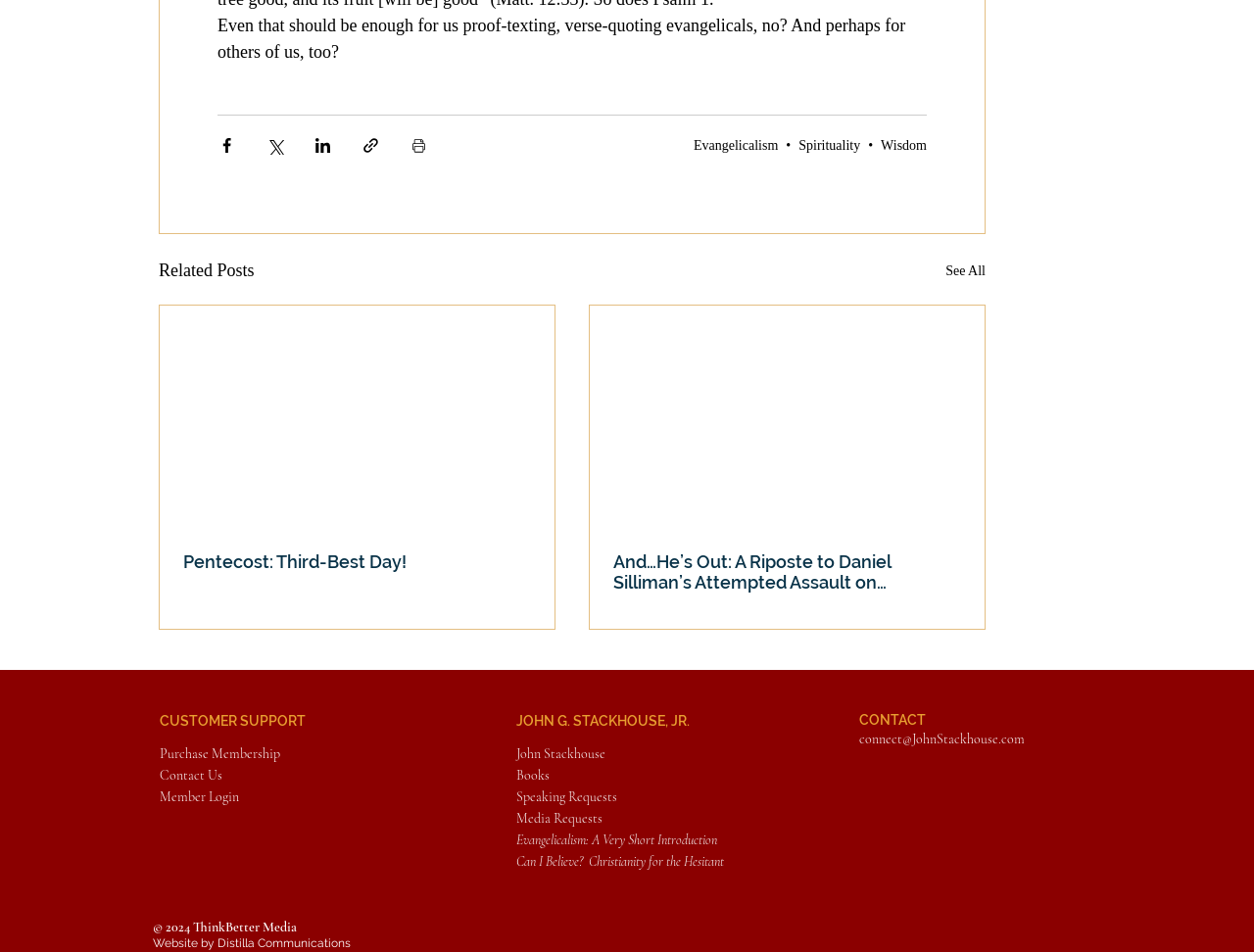How many social media links are there?
Based on the screenshot, provide your answer in one word or phrase.

5